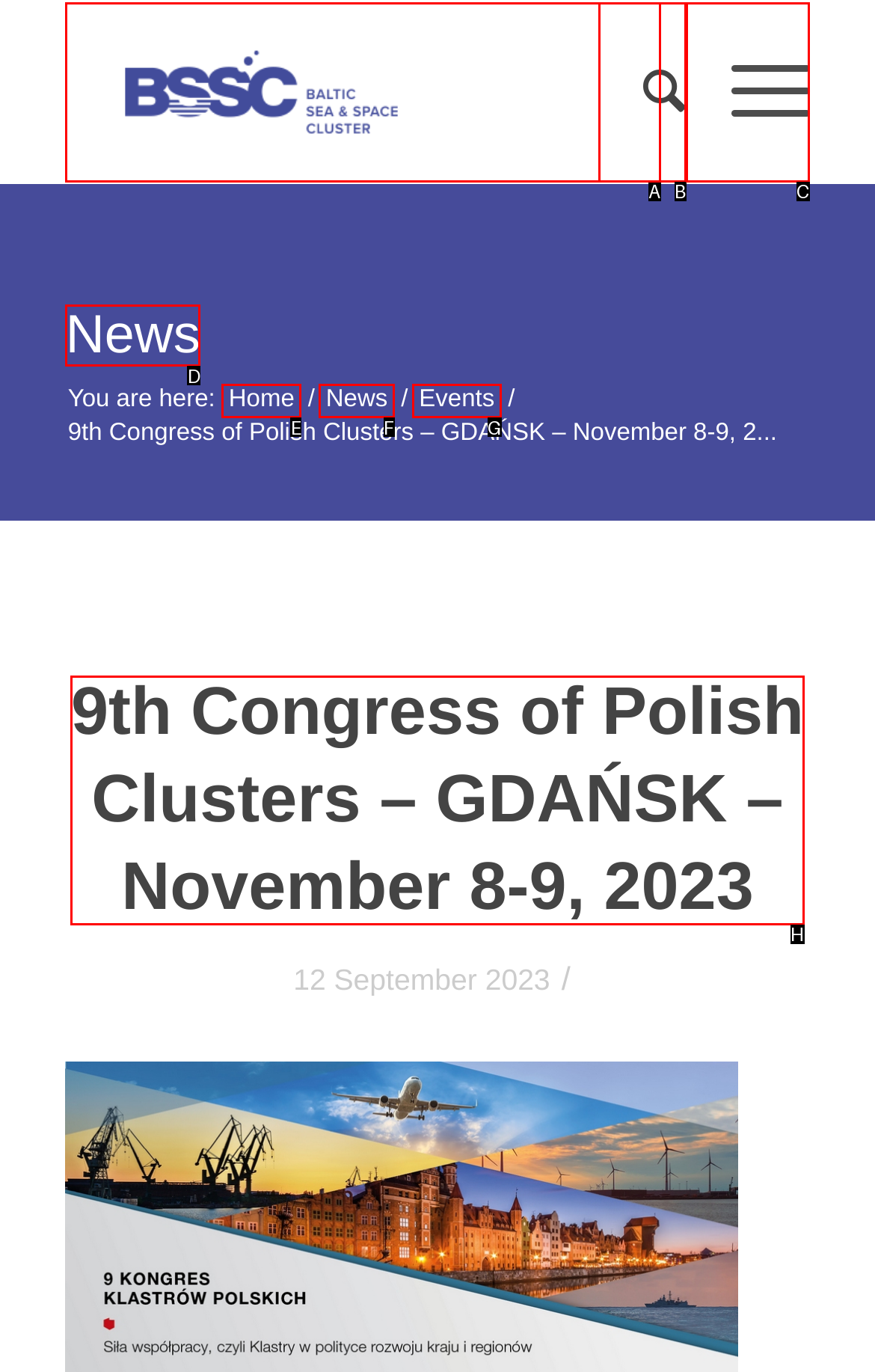Decide which letter you need to select to fulfill the task: go to home page
Answer with the letter that matches the correct option directly.

None